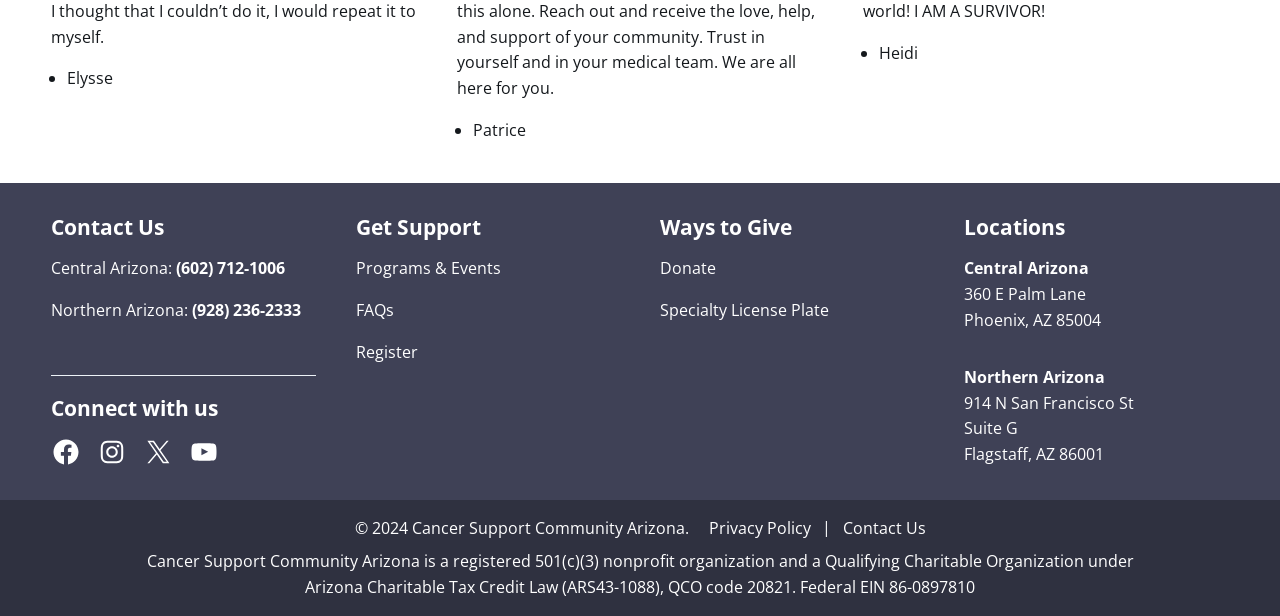Please answer the following query using a single word or phrase: 
What type of organization is Cancer Support Community Arizona?

Nonprofit